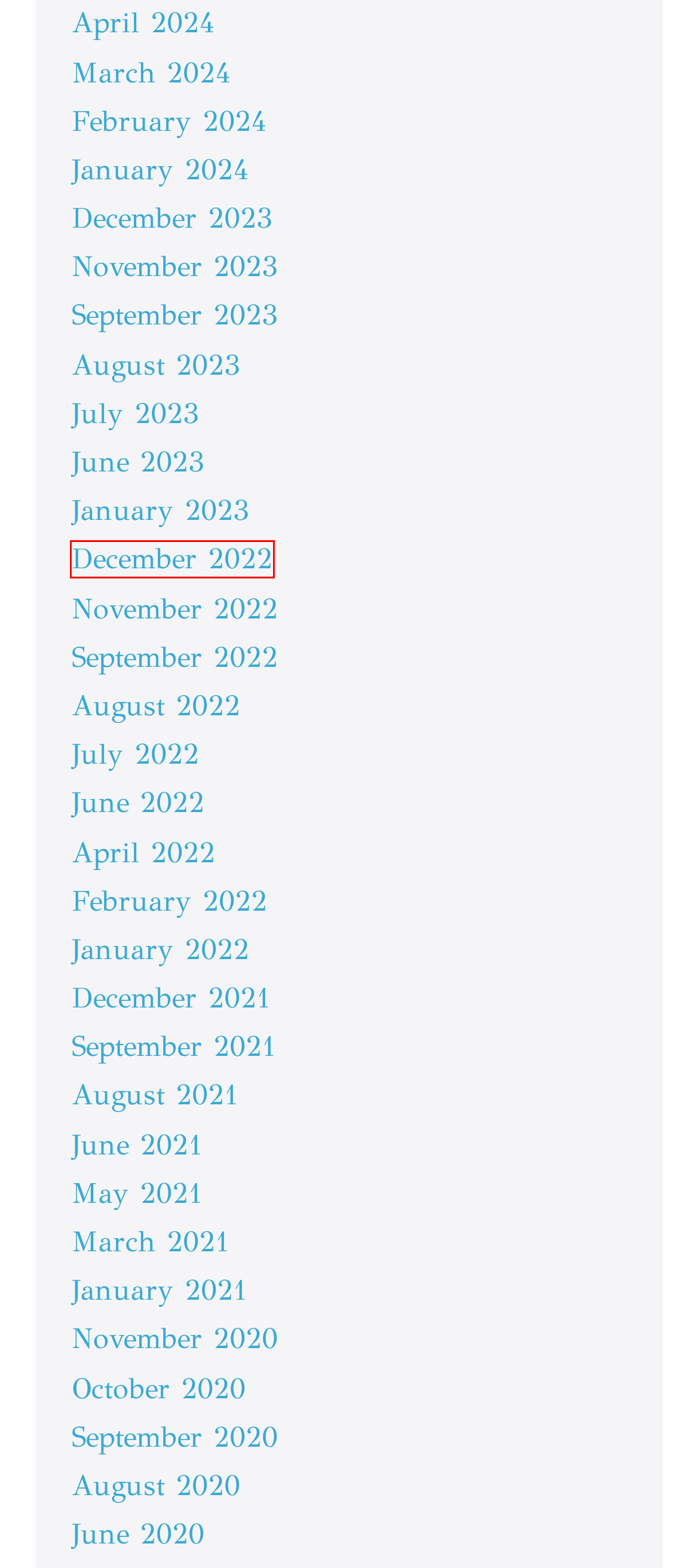Given a webpage screenshot featuring a red rectangle around a UI element, please determine the best description for the new webpage that appears after the element within the bounding box is clicked. The options are:
A. December 2023 - Vibrance MedSpa
B. January 2023 - Vibrance MedSpa
C. December 2022 - Vibrance MedSpa
D. March 2024 - Vibrance MedSpa
E. September 2021 - Vibrance MedSpa
F. January 2022 - Vibrance MedSpa
G. August 2020 - Vibrance MedSpa
H. June 2021 - Vibrance MedSpa

C